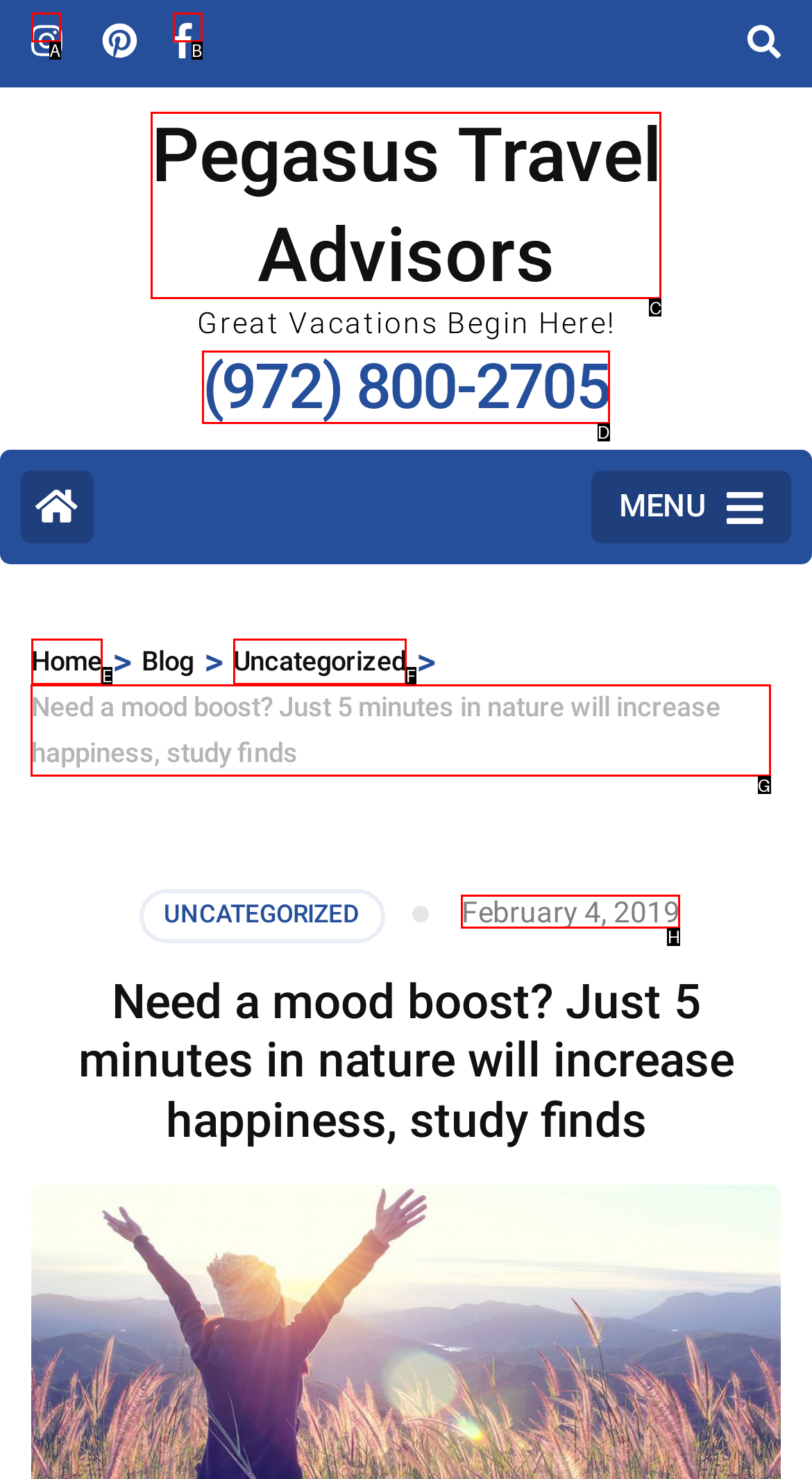Which option should be clicked to execute the following task: Read the article? Respond with the letter of the selected option.

G